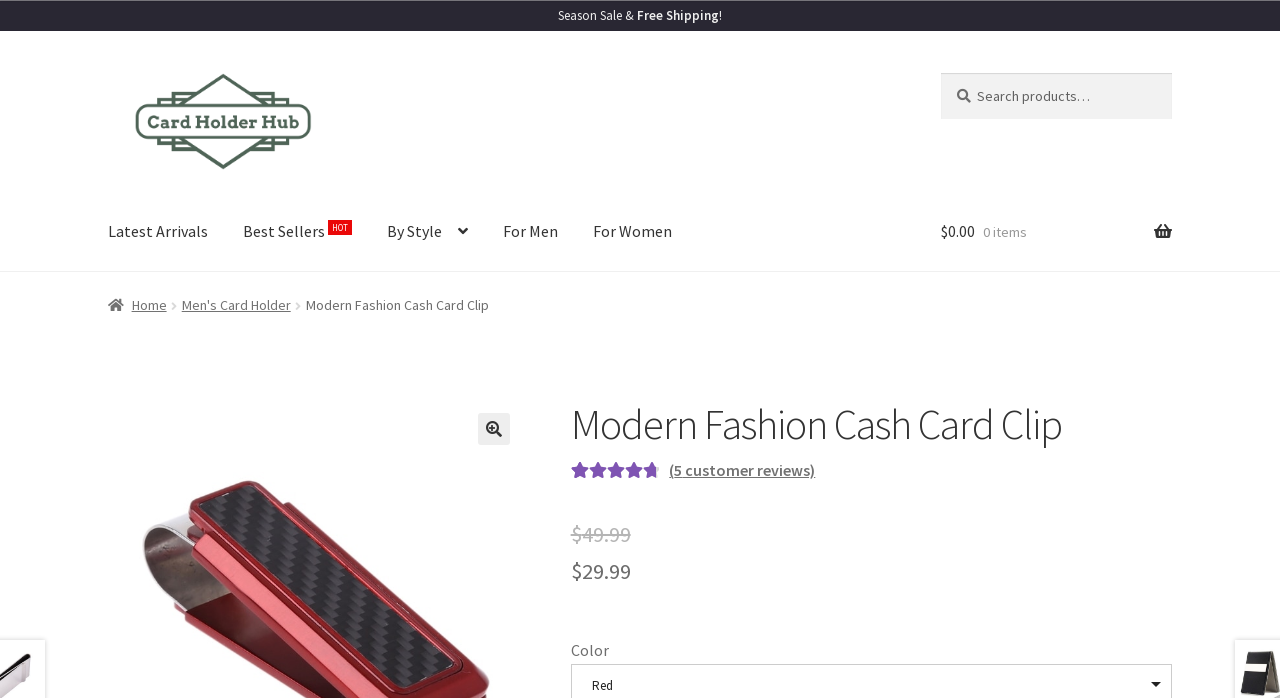Generate a thorough explanation of the webpage's elements.

The webpage is about the Modern Fashion Cash Card Clip, a sleek and durable metal accessory for modern minimalists. At the top, there is a seasonal sale announcement. Below it, there are two links to skip to navigation and content. On the left side, there is a navigation menu with links to Card Holder, Latest Arrivals, Best Sellers, and more. 

On the top right, there is a search bar with a search button. Next to it, there is a link to view the shopping cart, which is currently empty. Below the search bar, there is a primary navigation menu with links to different categories, such as For Men and For Women.

In the main content area, there is a breadcrumb navigation showing the path from Home to Men's Card Holder to the current page, Modern Fashion Cash Card Clip. The product name is displayed in a large font, followed by a rating of 4.80 out of 5 based on customer reviews. There is an image of the product with a customer review link below it.

The product price is displayed with a strike-through original price of $49.99 and a discounted price of $29.99. Below the price, there is an option to select the product color, with Red being the currently selected option.